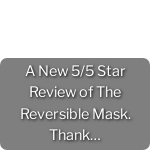Based on the image, give a detailed response to the question: What organization gave the 5-star review?

The caption states 'Thank you Literary Titan', which suggests that Literary Titan is the organization that provided the 5-star review for The Reversible Mask.